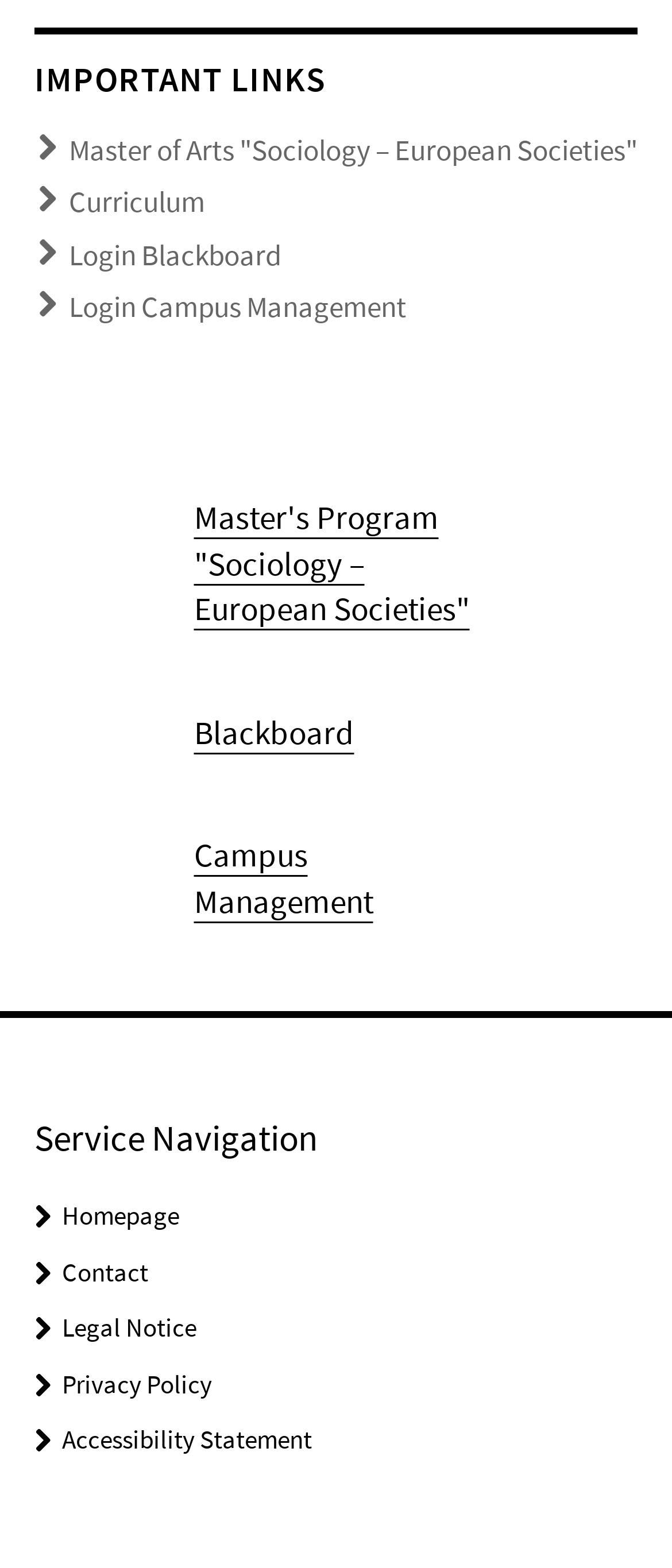Determine the bounding box coordinates of the UI element described below. Use the format (top-left x, top-left y, bottom-right x, bottom-right y) with floating point numbers between 0 and 1: Curriculum

[0.103, 0.117, 0.305, 0.141]